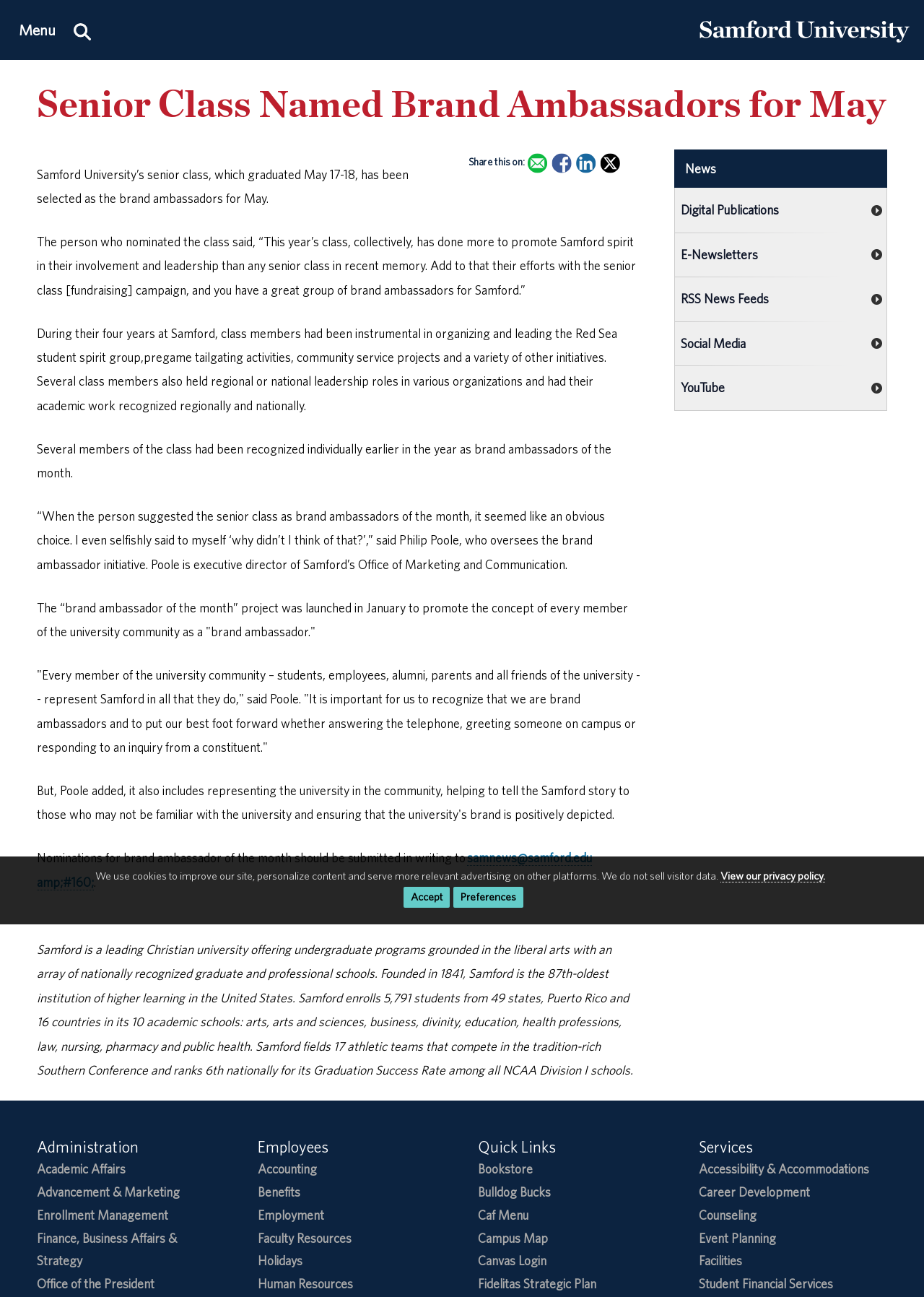Given the element description "Finance, Business Affairs & Strategy", identify the bounding box of the corresponding UI element.

[0.04, 0.948, 0.192, 0.978]